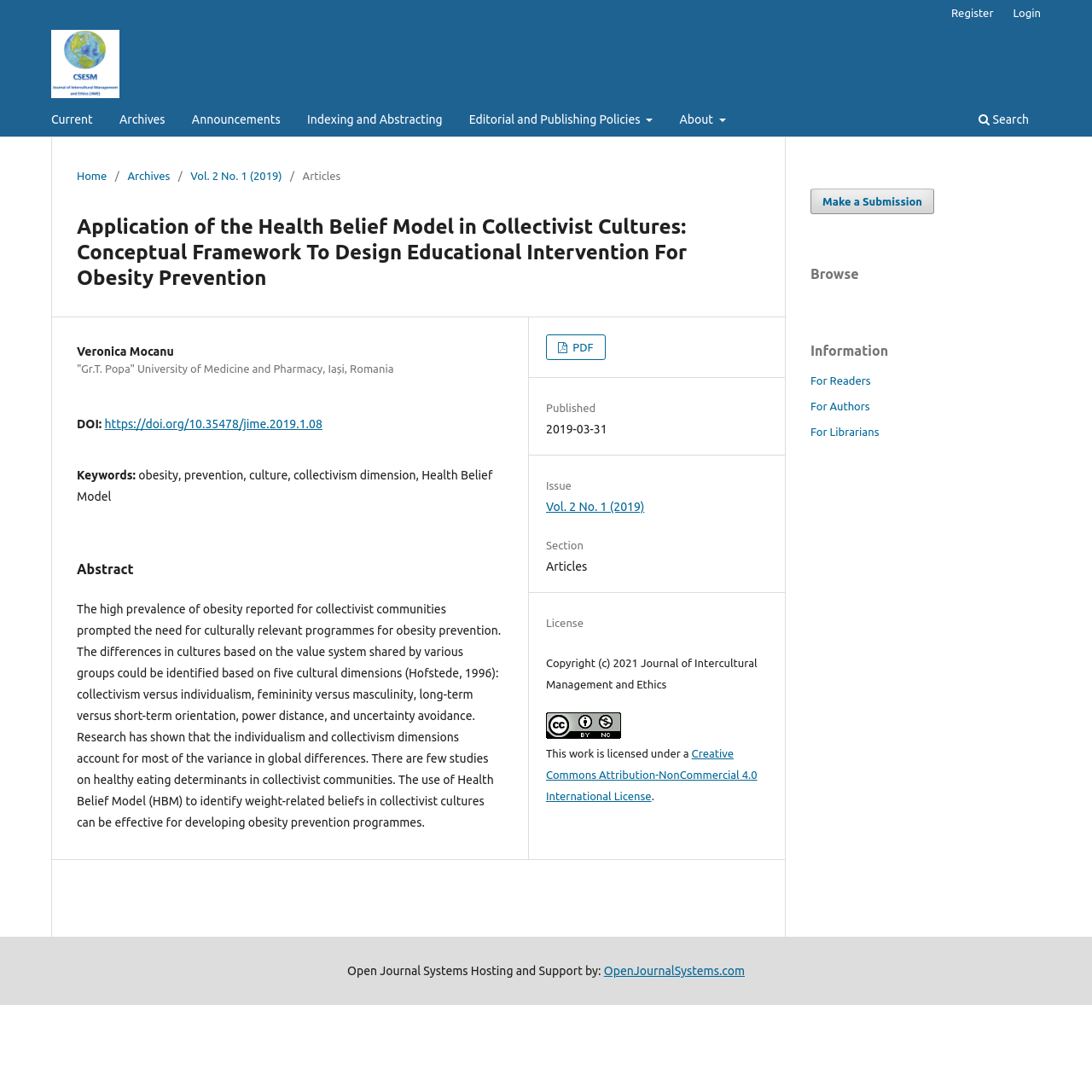Please identify the bounding box coordinates for the region that you need to click to follow this instruction: "Click the JIME logo".

[0.047, 0.027, 0.11, 0.09]